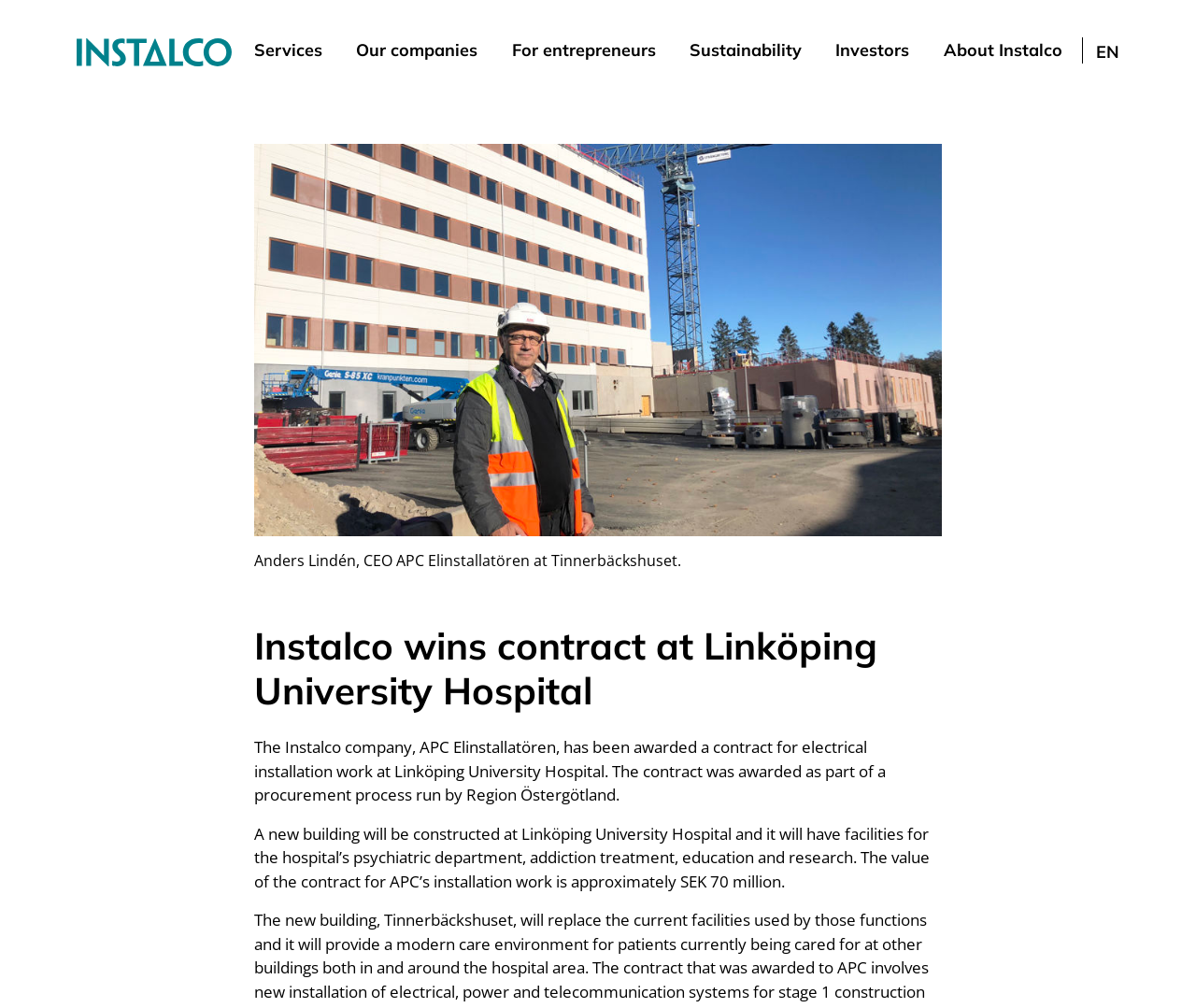Find the bounding box coordinates of the element to click in order to complete the given instruction: "Click the Instalco 10Years White ENG link."

[0.064, 0.037, 0.194, 0.062]